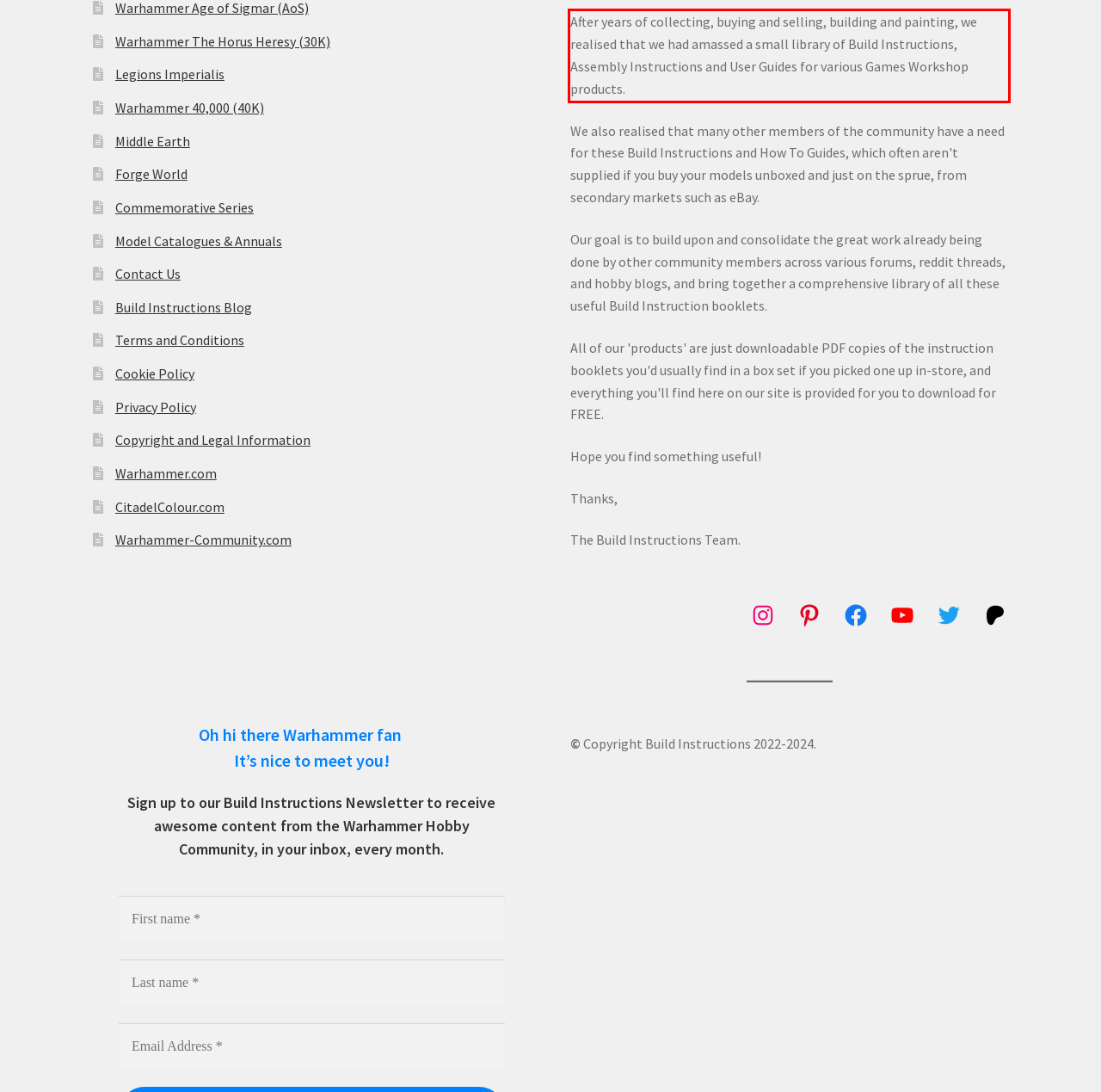Examine the webpage screenshot, find the red bounding box, and extract the text content within this marked area.

After years of collecting, buying and selling, building and painting, we realised that we had amassed a small library of Build Instructions, Assembly Instructions and User Guides for various Games Workshop products.